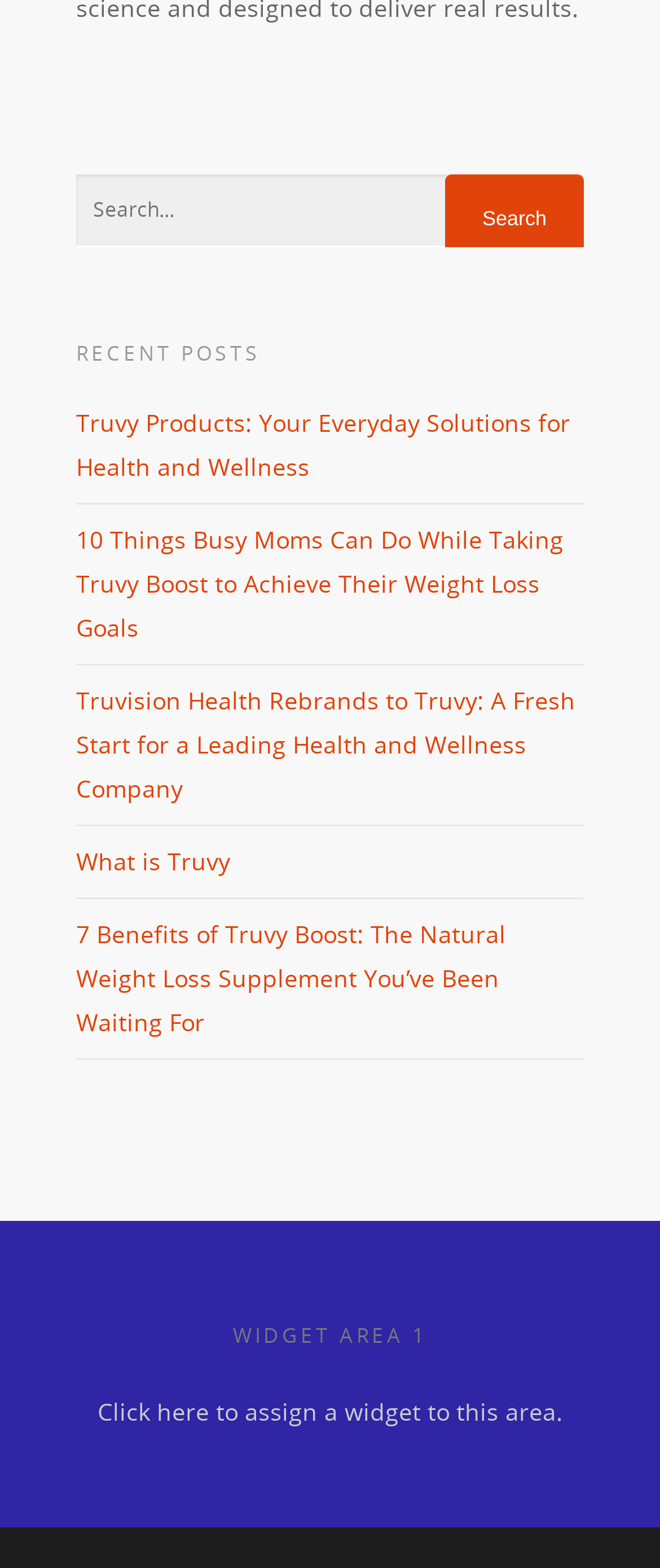What is the topic of the website?
Please provide a single word or phrase as your answer based on the image.

Health and Wellness